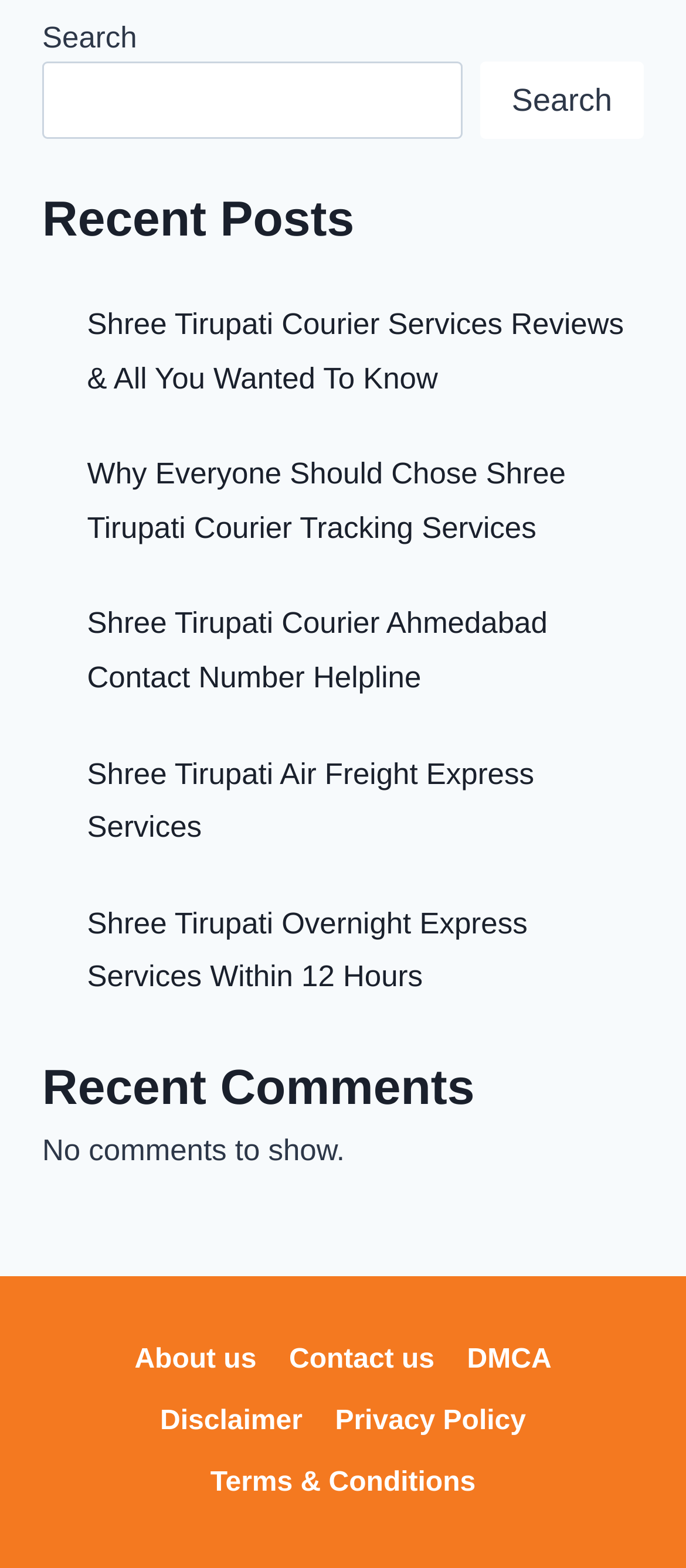Using the webpage screenshot, locate the HTML element that fits the following description and provide its bounding box: "more work".

None